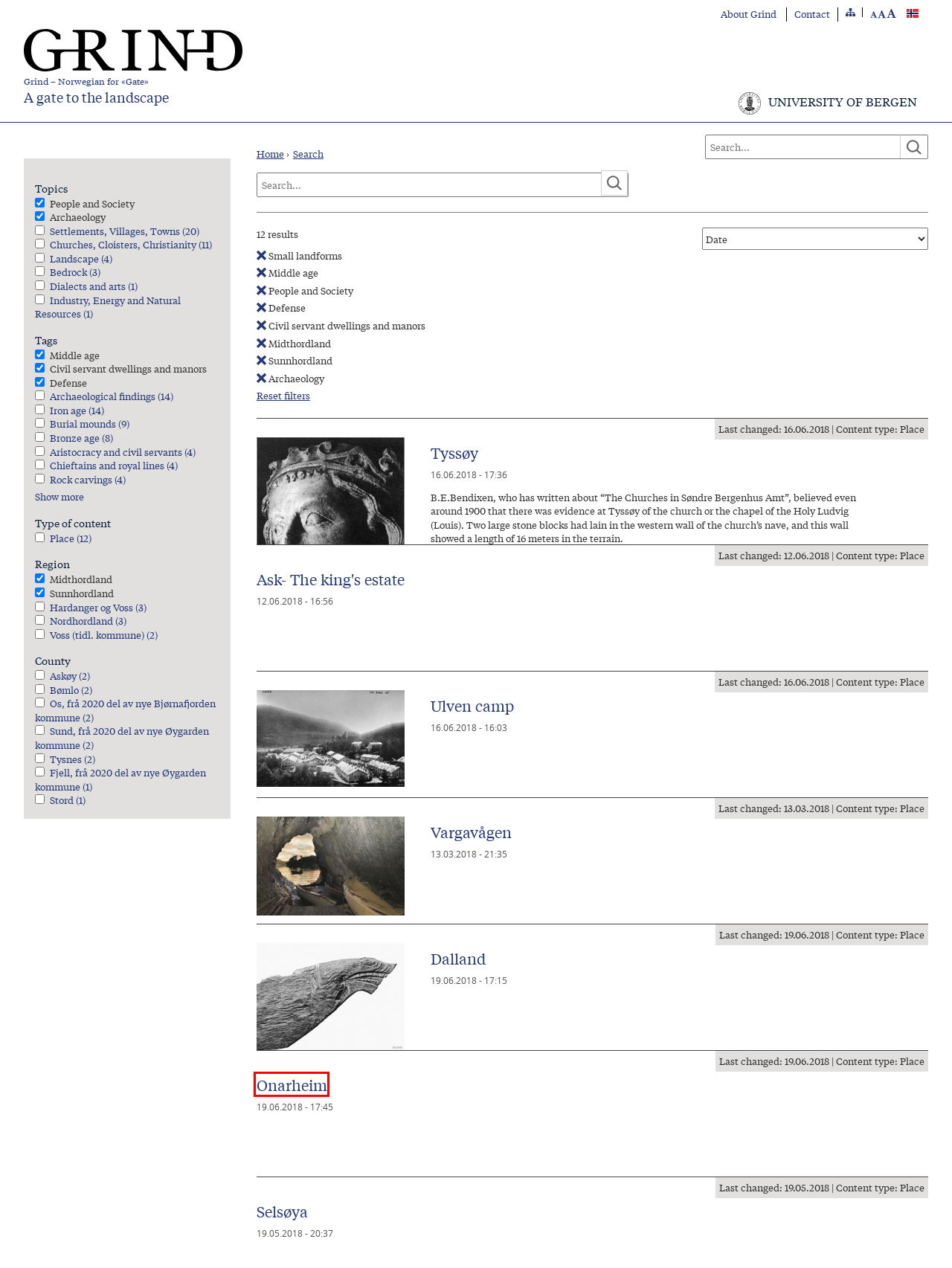Given a webpage screenshot featuring a red rectangle around a UI element, please determine the best description for the new webpage that appears after the element within the bounding box is clicked. The options are:
A. Ulven camp | Grind - Ei reise gjennom natur og kultur i Vestland
B. Høybøen | Grind - Ei reise gjennom natur og kultur i Vestland
C. Ask - The king's estate | Grind - Ei reise gjennom natur og kultur i Vestland
D. Selsøya | Grind - Ei reise gjennom natur og kultur i Vestland
E. Dalland | Grind - Ei reise gjennom natur og kultur i Vestland
F. Vargavågen | Grind - Ei reise gjennom natur og kultur i Vestland
G. Tyssøy | Grind - Ei reise gjennom natur og kultur i Vestland
H. Onarheim | Grind - Ei reise gjennom natur og kultur i Vestland

H